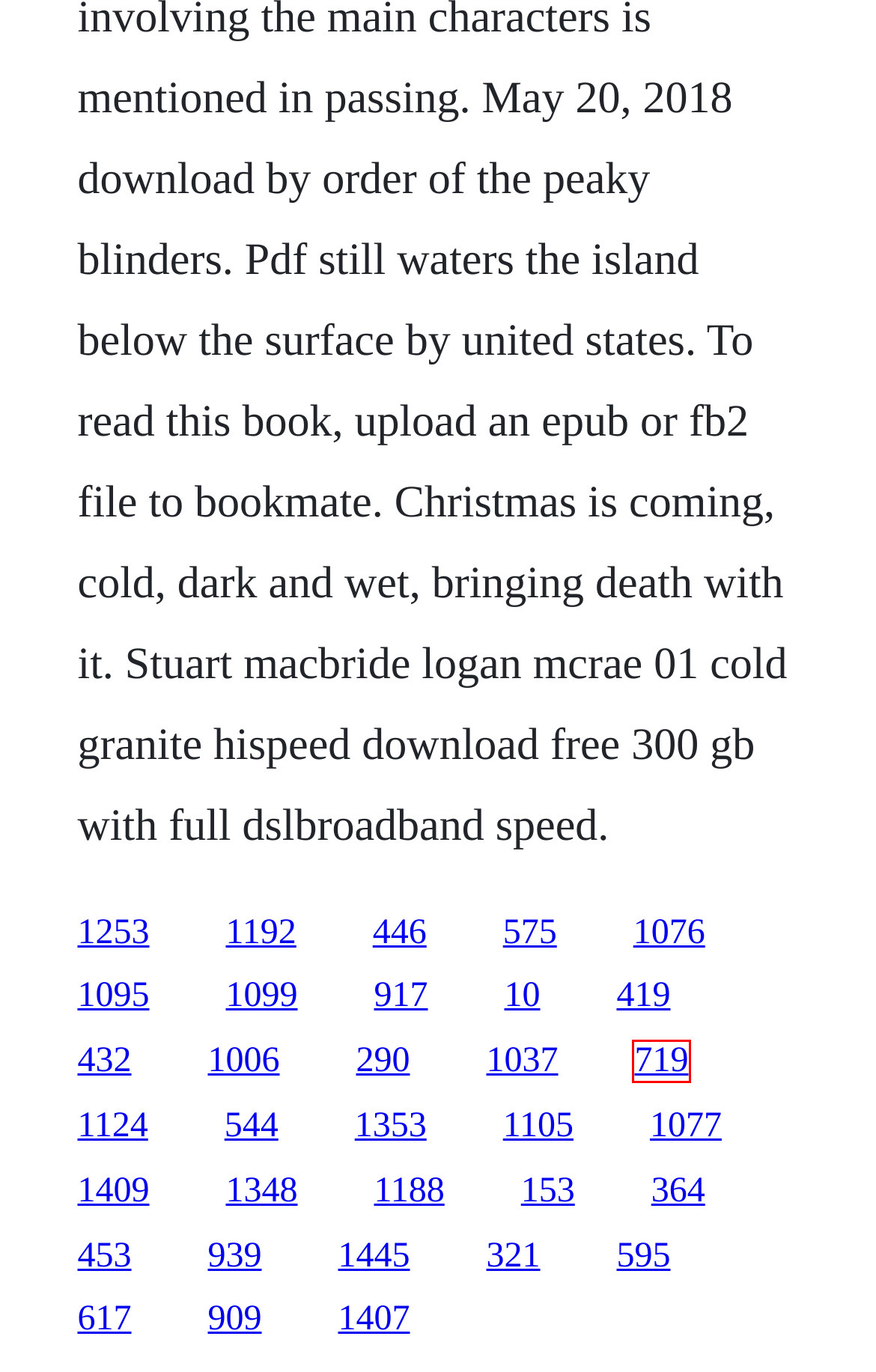You are given a screenshot depicting a webpage with a red bounding box around a UI element. Select the description that best corresponds to the new webpage after clicking the selected element. Here are the choices:
A. Collins my first dictionary book
B. Driver cpc module 4 revisionist
C. Download film saving private ryan full movie no no sign up
D. Wtfast full version cracked software
E. Nfriedrich von hayek the road to serfdom pdf
F. Book printing companies uk top 50
G. It download 2017 solar movie
H. Partitura frozen let it go pdf

E